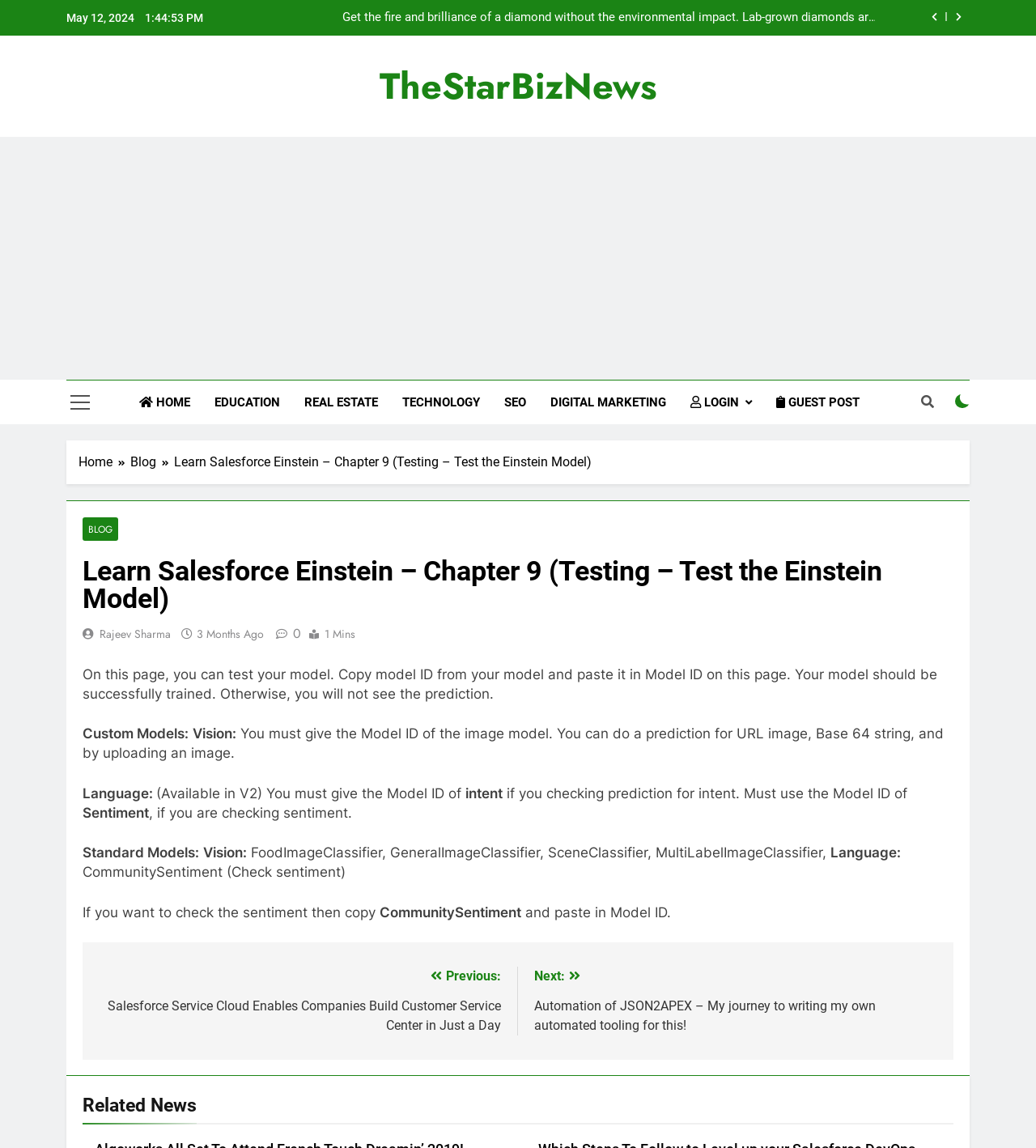Identify the bounding box of the UI element that matches this description: "Internet of Things".

[0.177, 0.8, 0.273, 0.813]